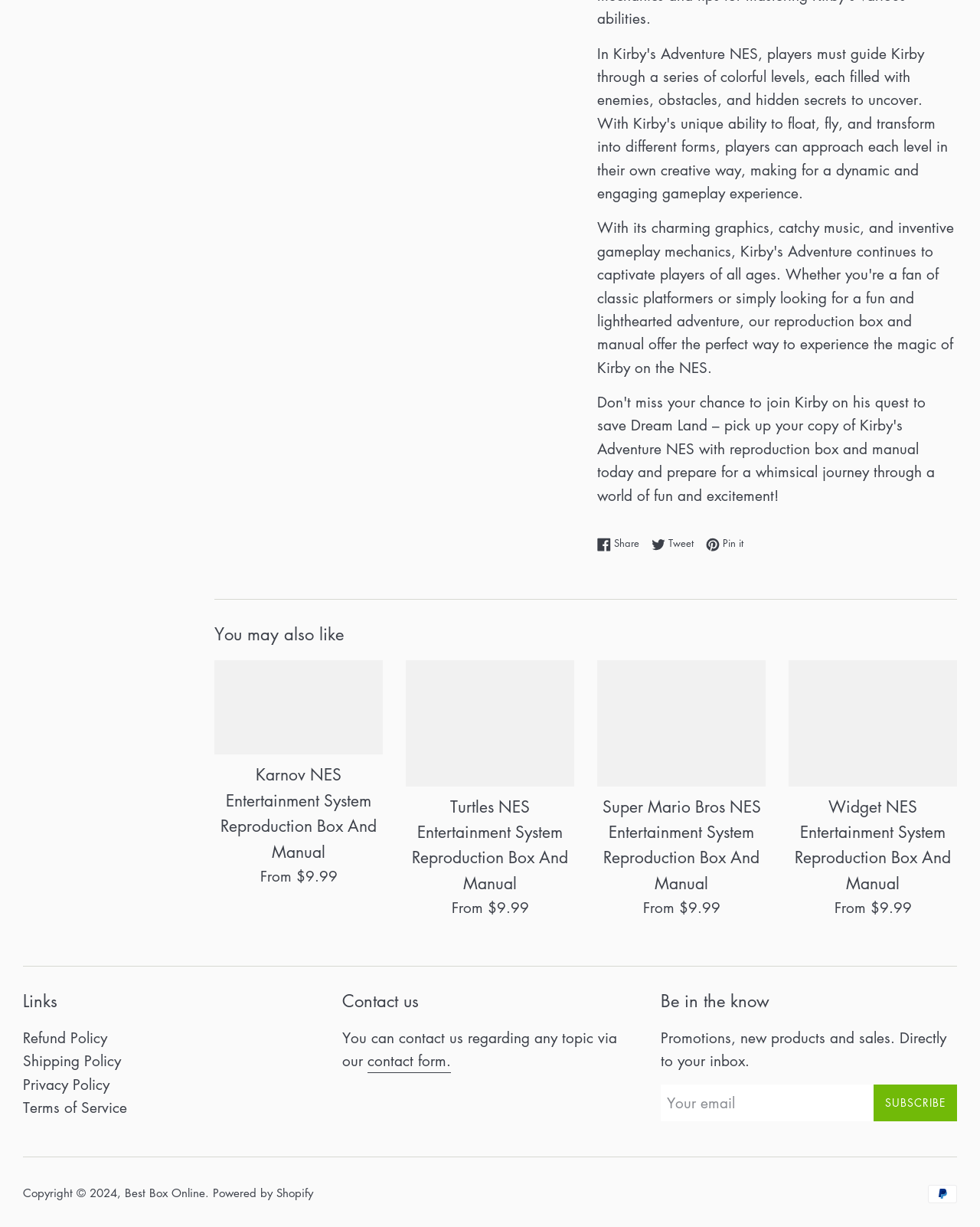Find the coordinates for the bounding box of the element with this description: "parent_node: SUBSCRIBE name="contact[email]" placeholder="Your email"".

[0.674, 0.884, 0.891, 0.914]